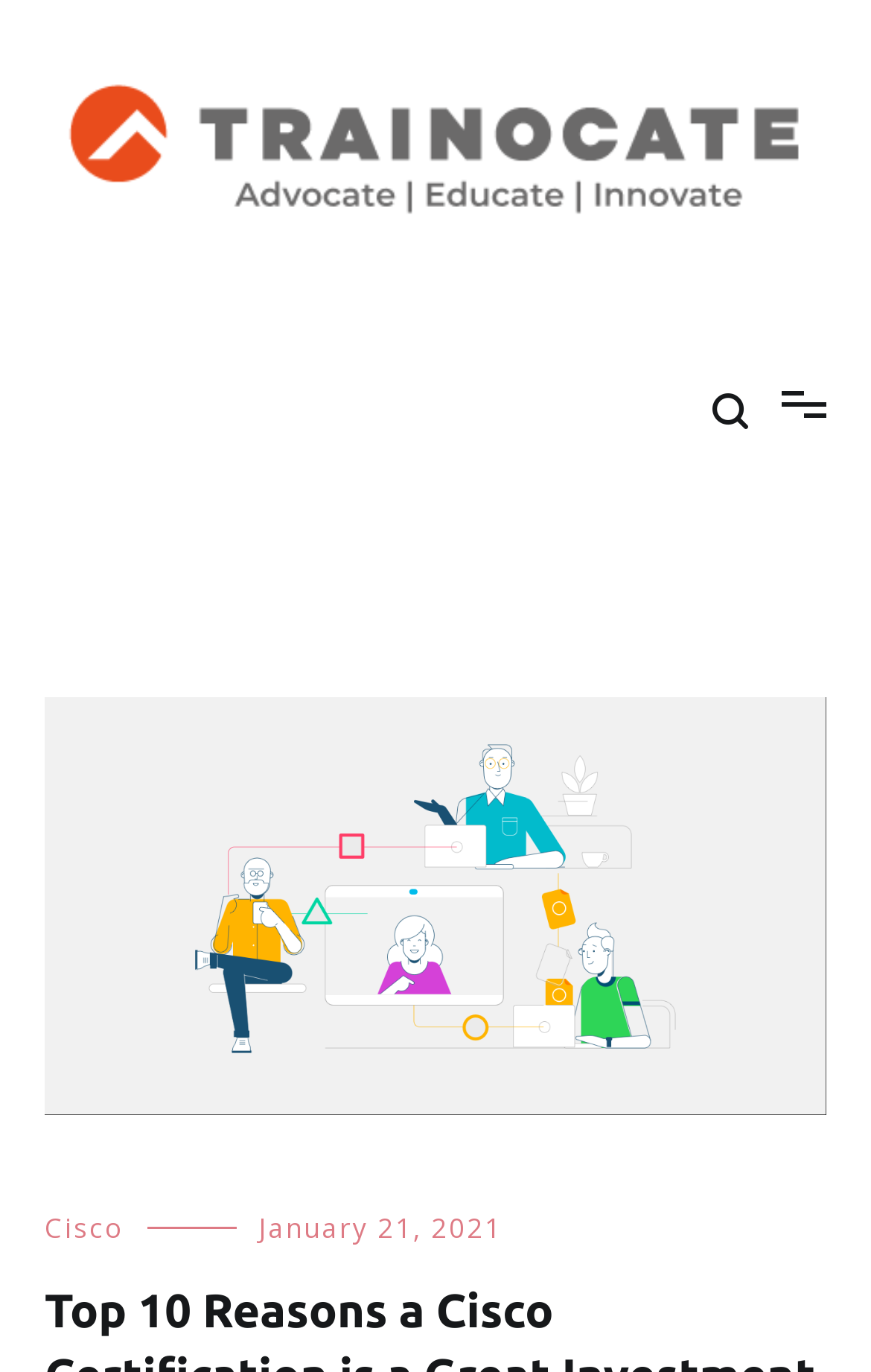Provide your answer to the question using just one word or phrase: How many articles are listed on this page?

At least 1